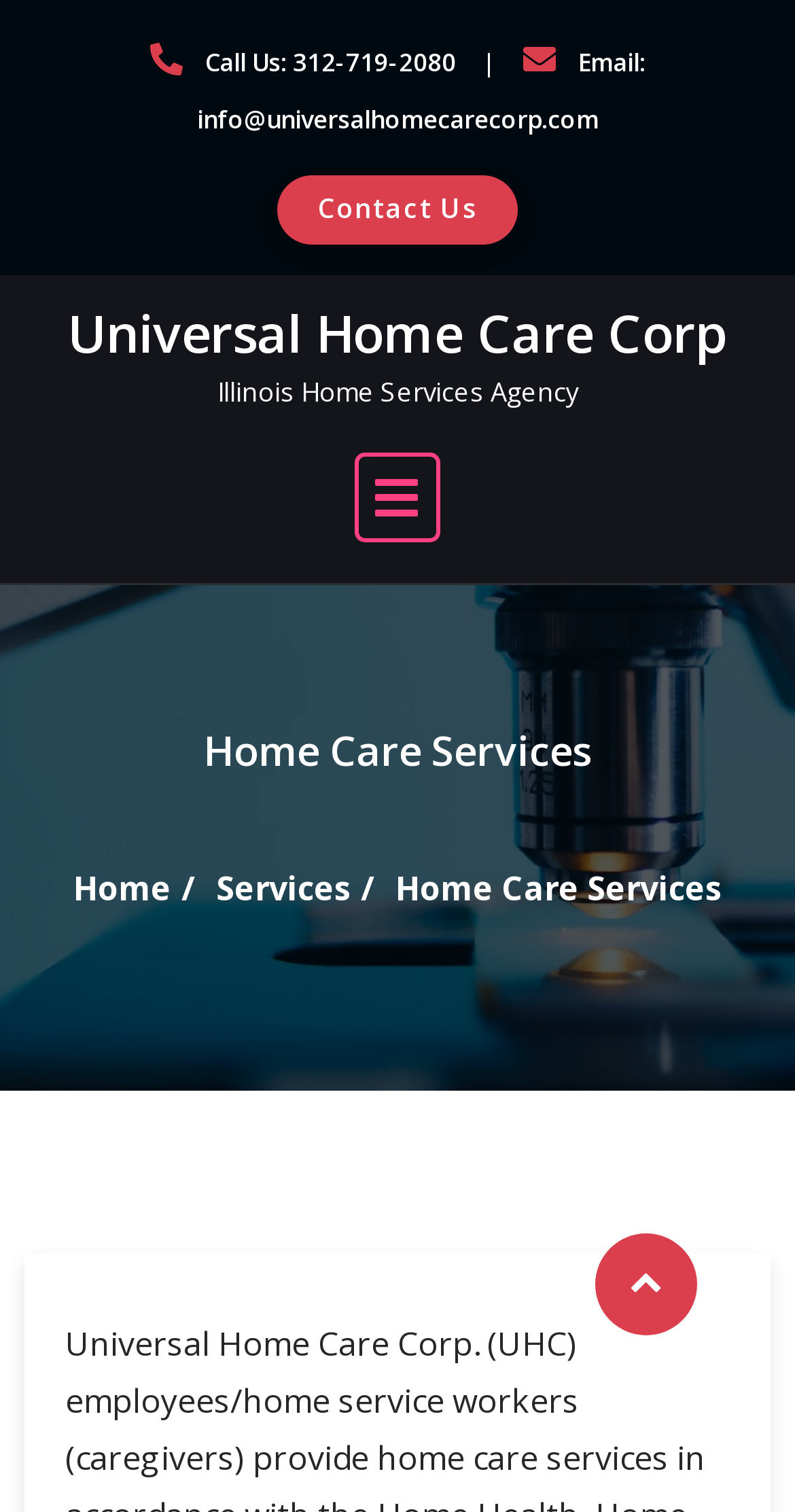What is the name of the company? Examine the screenshot and reply using just one word or a brief phrase.

Universal Home Care Corp